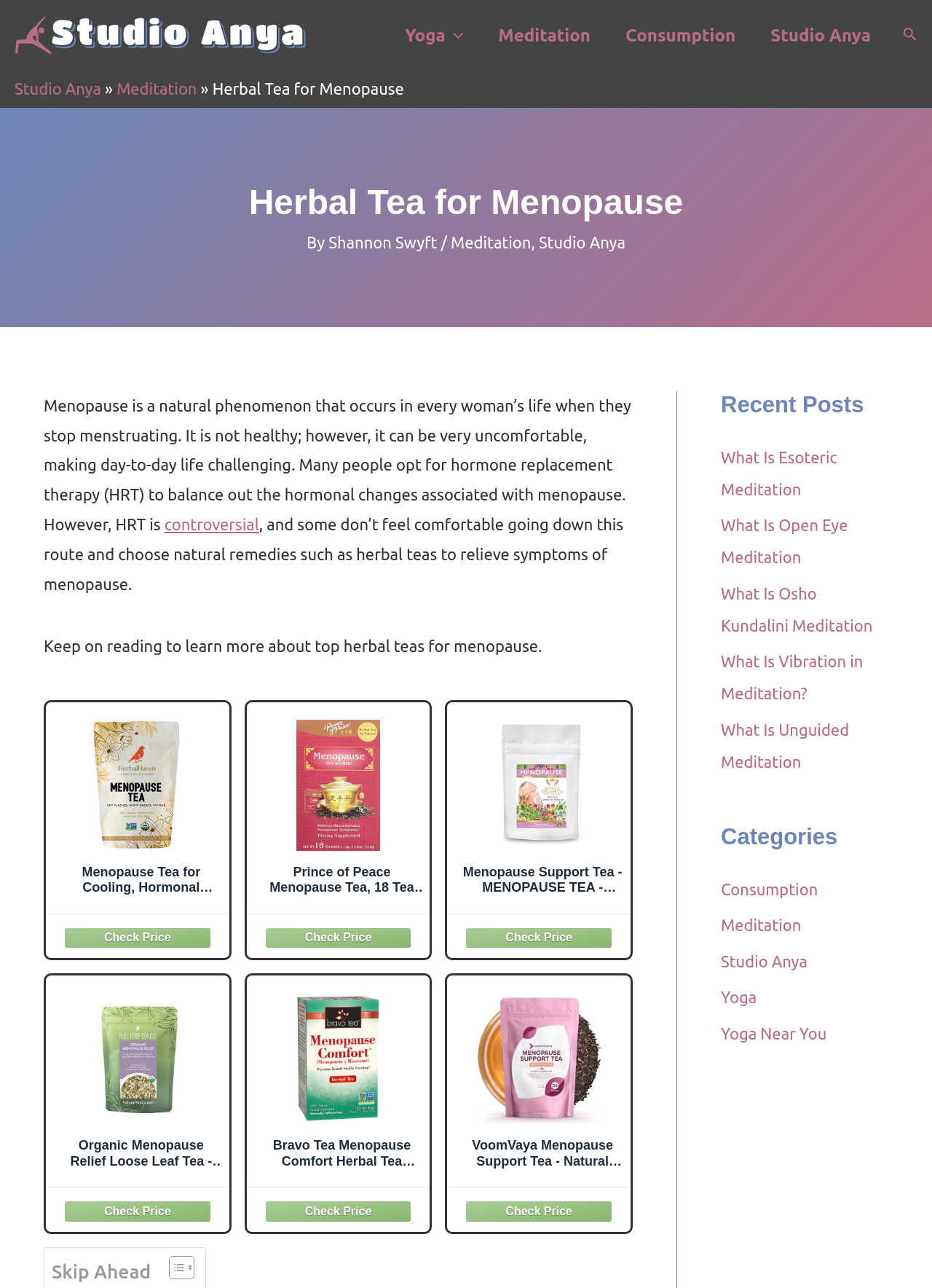Using the provided element description, identify the bounding box coordinates as (top-left x, top-left y, bottom-right x, bottom-right y). Ensure all values are between 0 and 1. Description: Studio Anya

[0.016, 0.062, 0.109, 0.076]